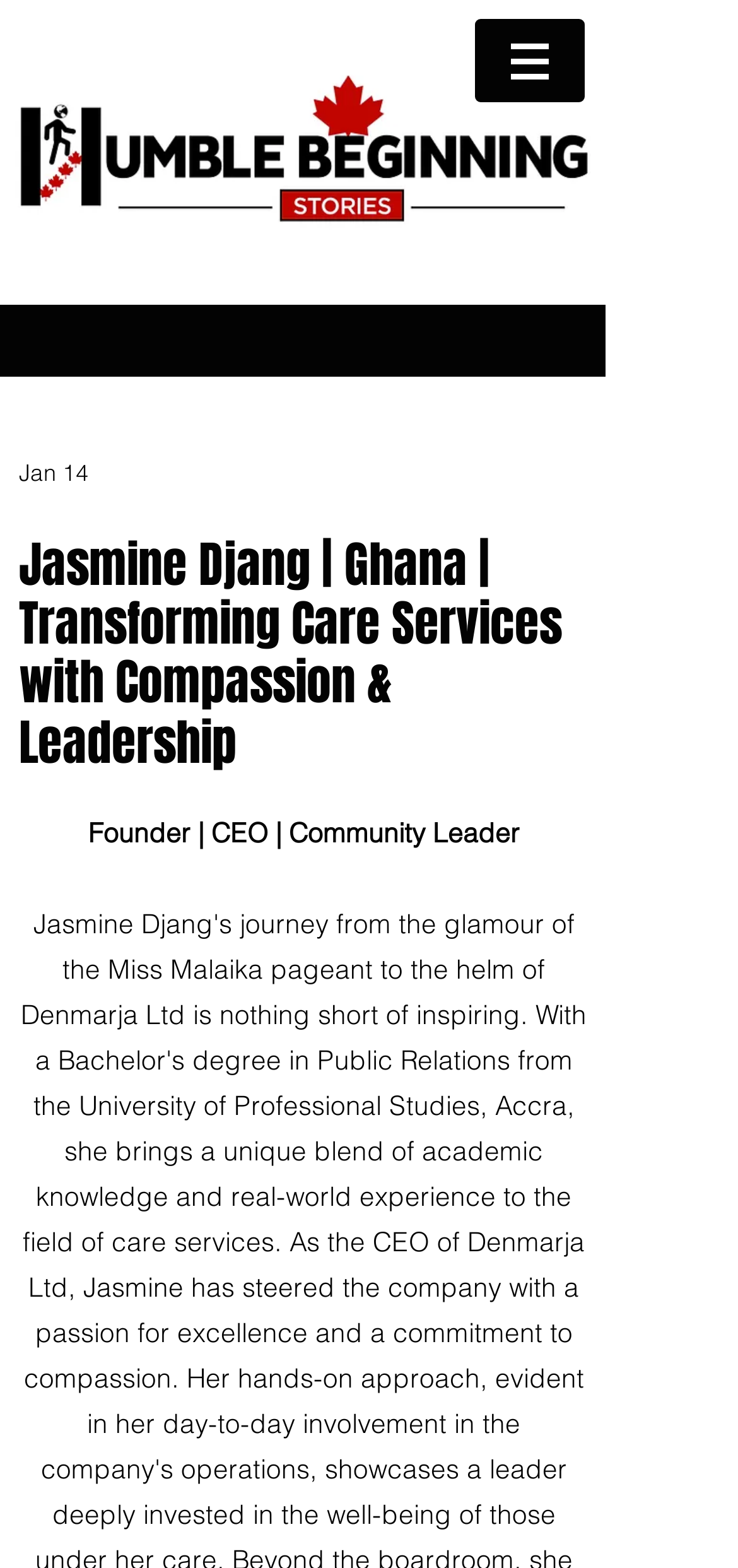Extract the primary header of the webpage and generate its text.

Jasmine Djang | Ghana | Transforming Care Services with Compassion & Leadership